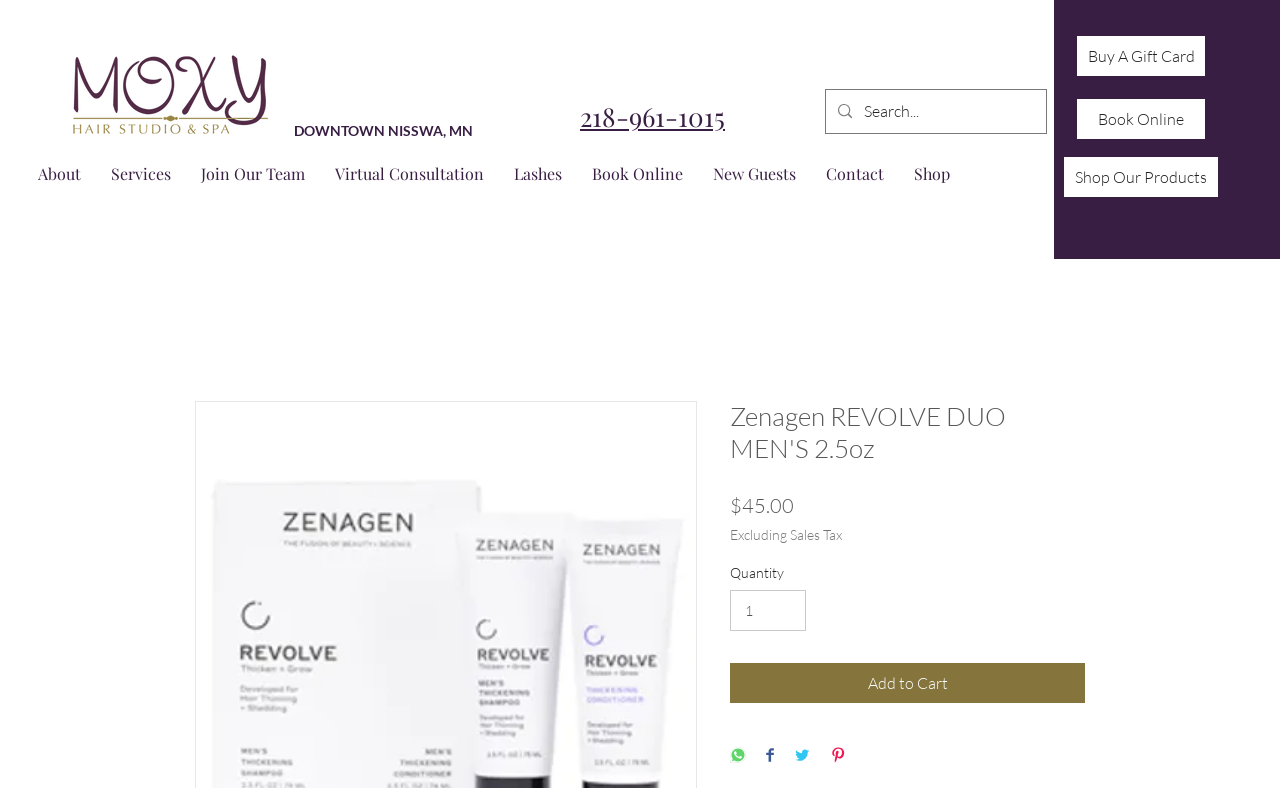Provide the bounding box coordinates of the section that needs to be clicked to accomplish the following instruction: "Add to Cart."

[0.57, 0.841, 0.848, 0.892]